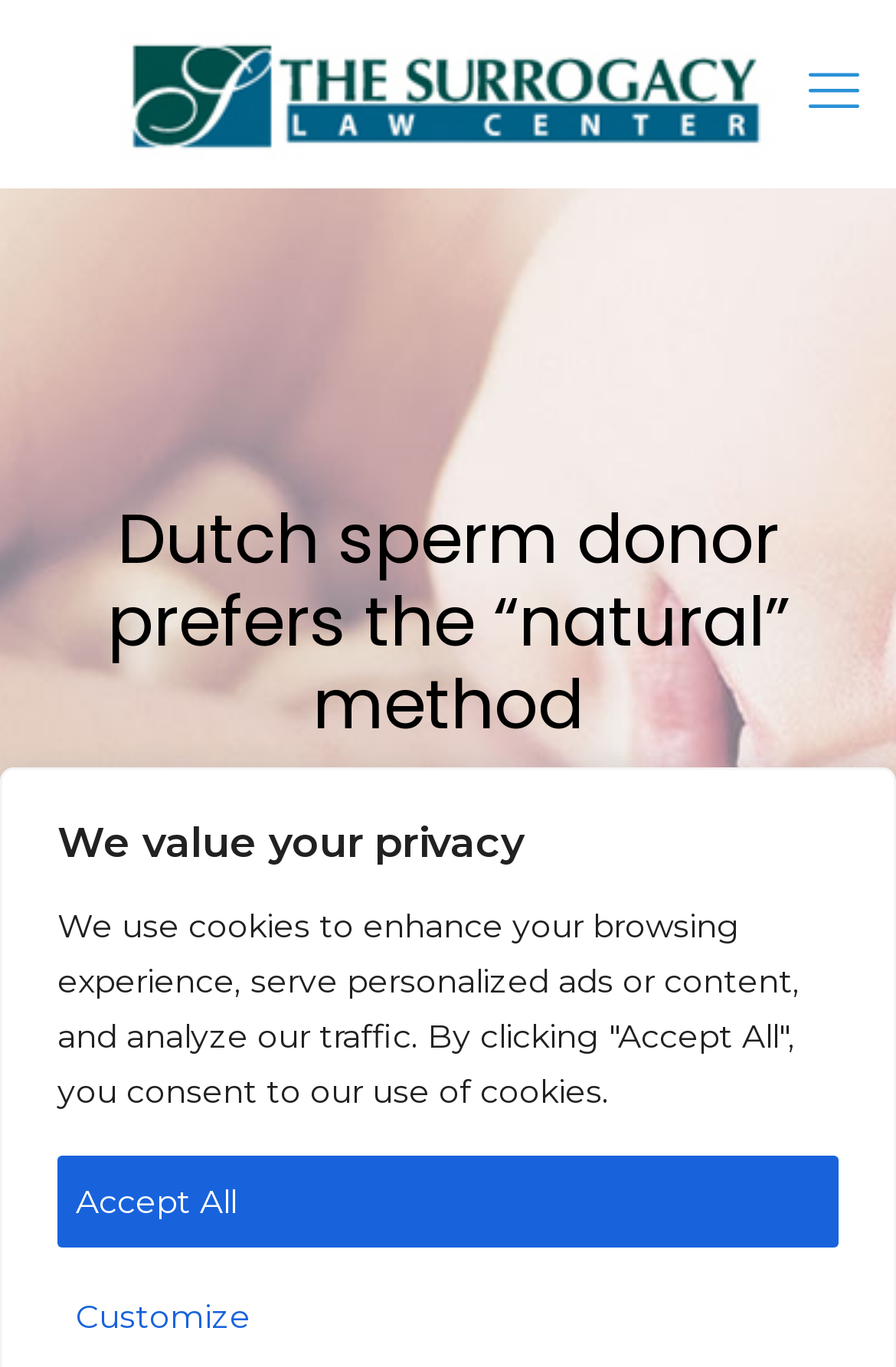Identify the bounding box coordinates for the UI element mentioned here: "aria-label="mobile menu"". Provide the coordinates as four float values between 0 and 1, i.e., [left, top, right, bottom].

[0.887, 0.039, 0.974, 0.096]